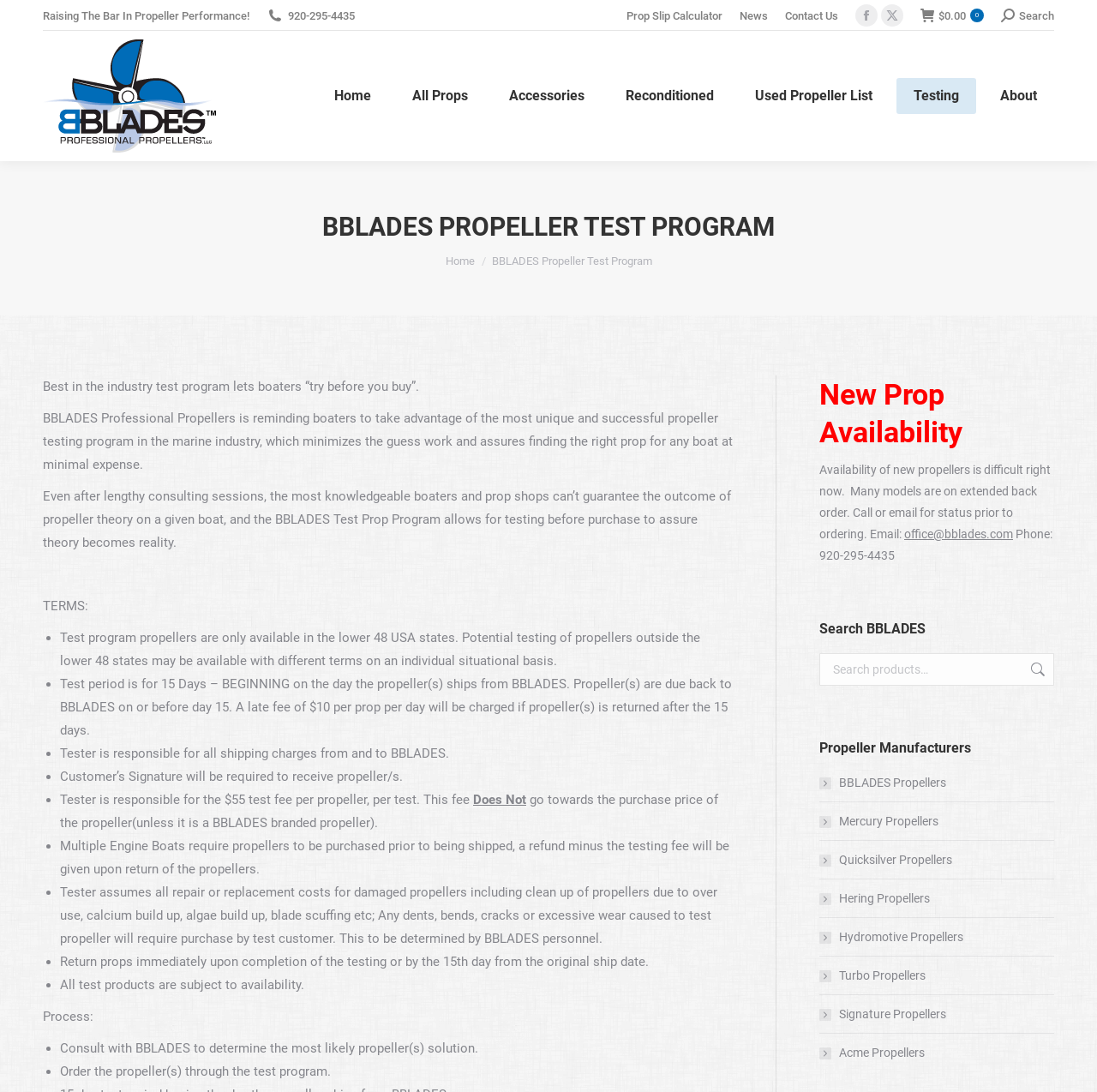Bounding box coordinates should be in the format (top-left x, top-left y, bottom-right x, bottom-right y) and all values should be floating point numbers between 0 and 1. Determine the bounding box coordinate for the UI element described as: Quicksilver Propellers

[0.747, 0.778, 0.868, 0.797]